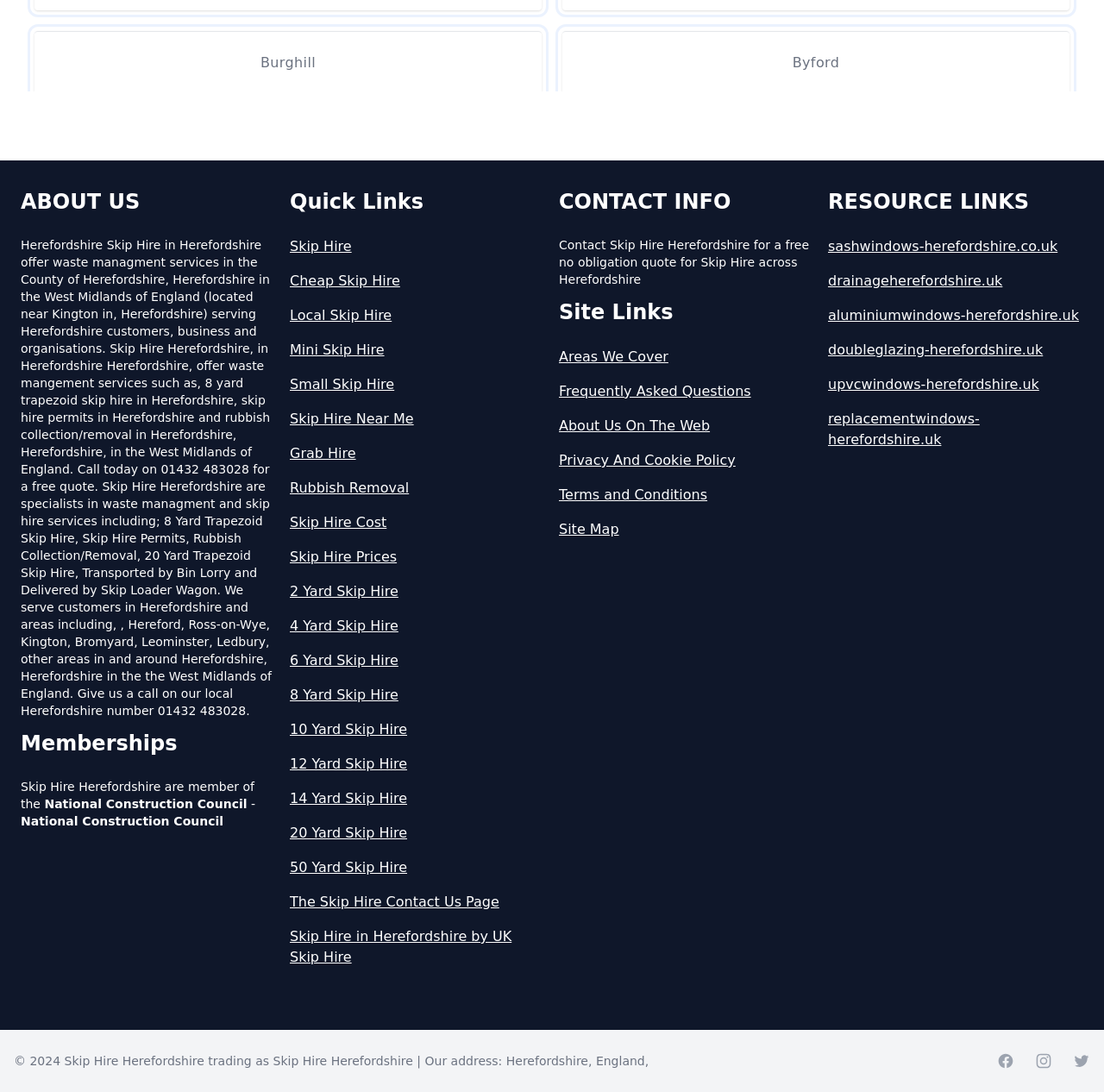Show the bounding box coordinates for the HTML element described as: "Mansel Lacy".

[0.031, 0.412, 0.491, 0.469]